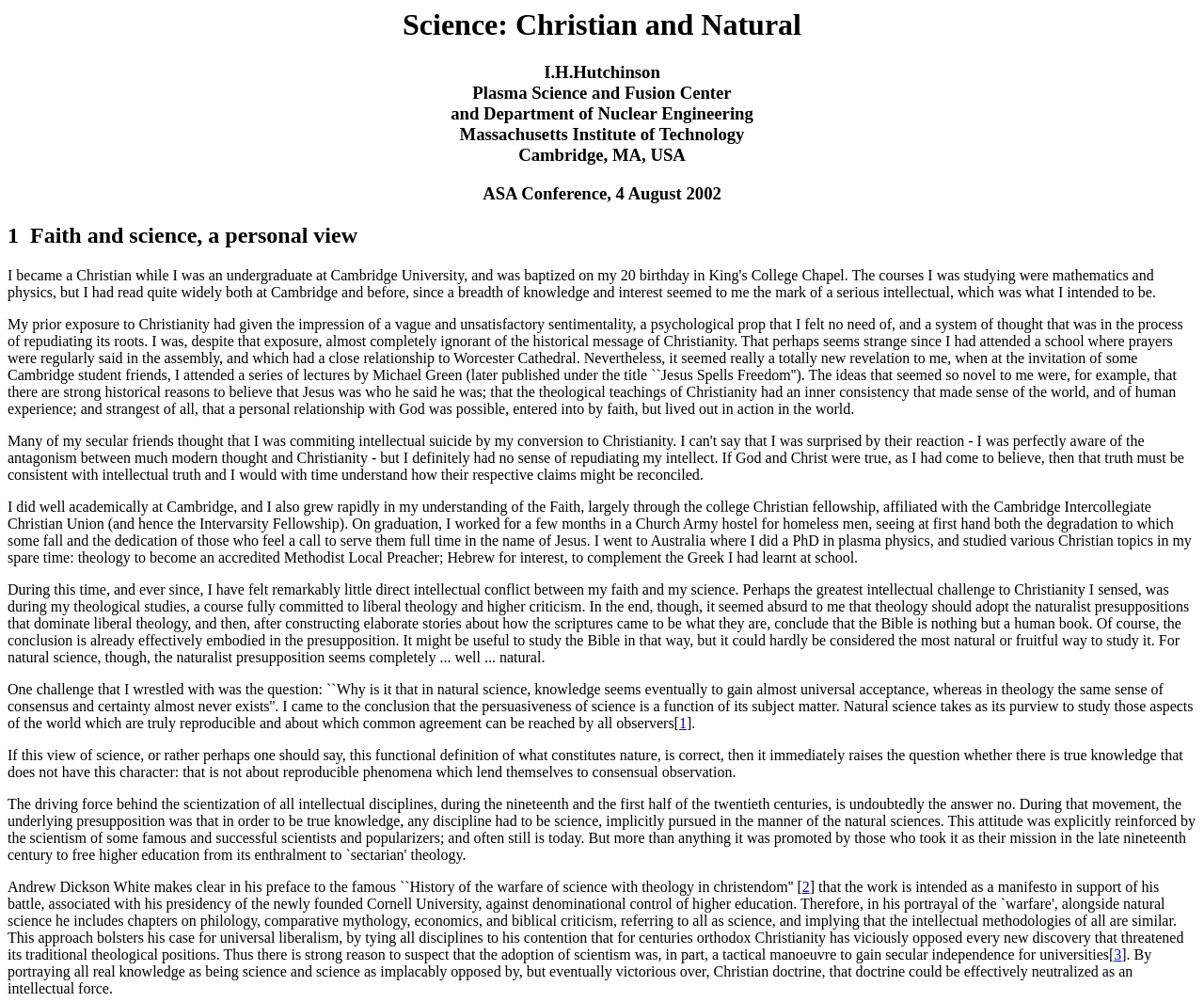What is the author's view on the relationship between faith and science?
Carefully analyze the image and provide a thorough answer to the question.

The author mentions that they have felt remarkably little direct intellectual conflict between their faith and their science, suggesting that they do not see a significant contradiction between the two.